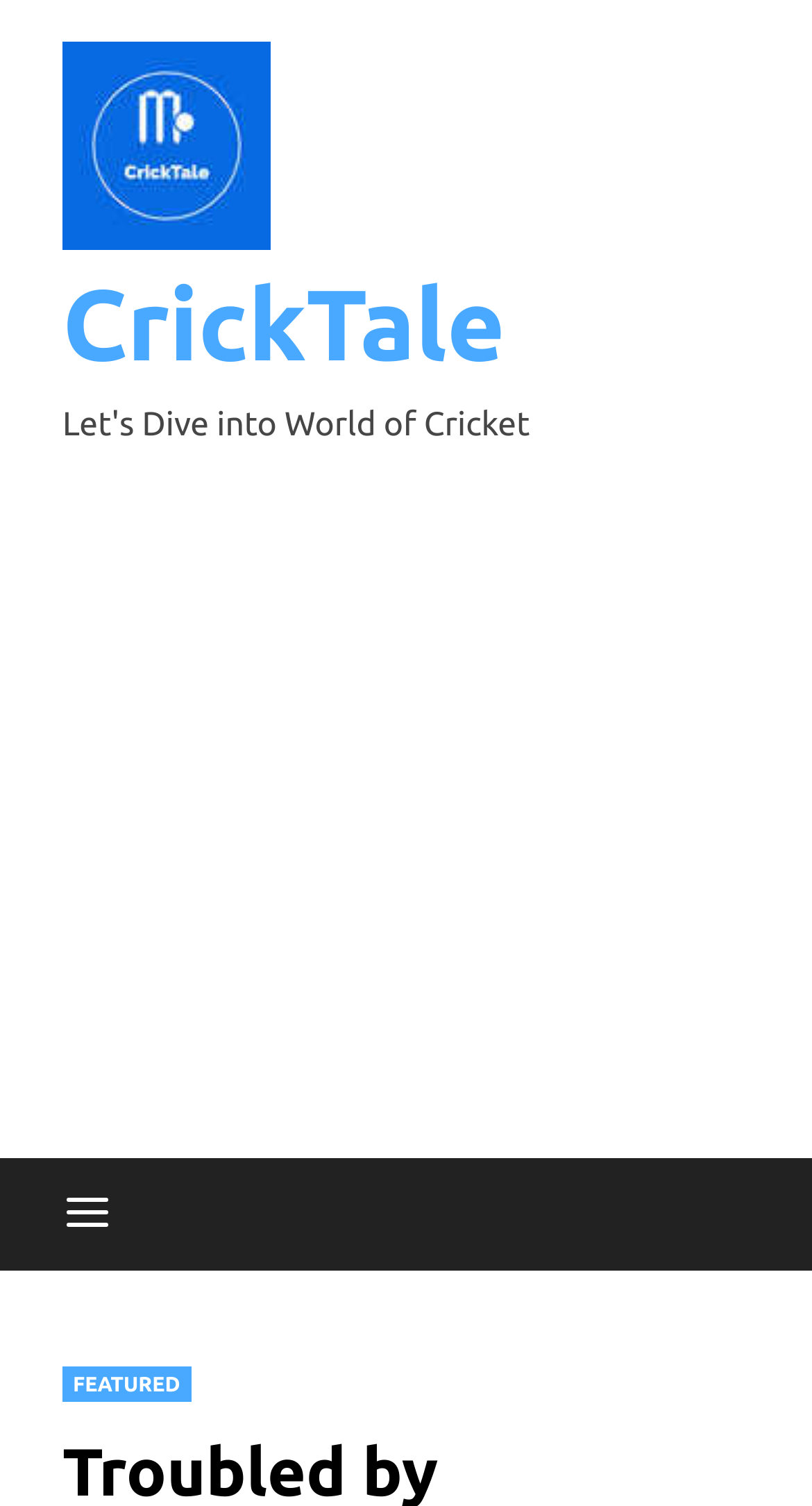Describe all the visual and textual components of the webpage comprehensively.

The webpage appears to be a blog or article page, with a focus on health and wellness. At the top left corner, there is a logo of "CrickTale" accompanied by a link to the website's homepage. Below the logo, there is a horizontal advertisement banner that spans the entire width of the page.

On the top right corner, there is a "Menu" button that, when expanded, reveals a dropdown menu. The button is represented by an icon, and when clicked, it displays a list of menu items, including a "FEATURED" section.

The main content of the webpage is not explicitly described in the accessibility tree, but based on the meta description, it seems to be related to insomnia and a home remedy for treating it. The article likely provides information and guidance on how to overcome insomnia and achieve a good night's sleep.

In terms of layout, the webpage has a clean and organized structure, with clear headings and concise text. The use of a logo, advertisement banner, and menu button creates a visually appealing and easy-to-navigate interface.